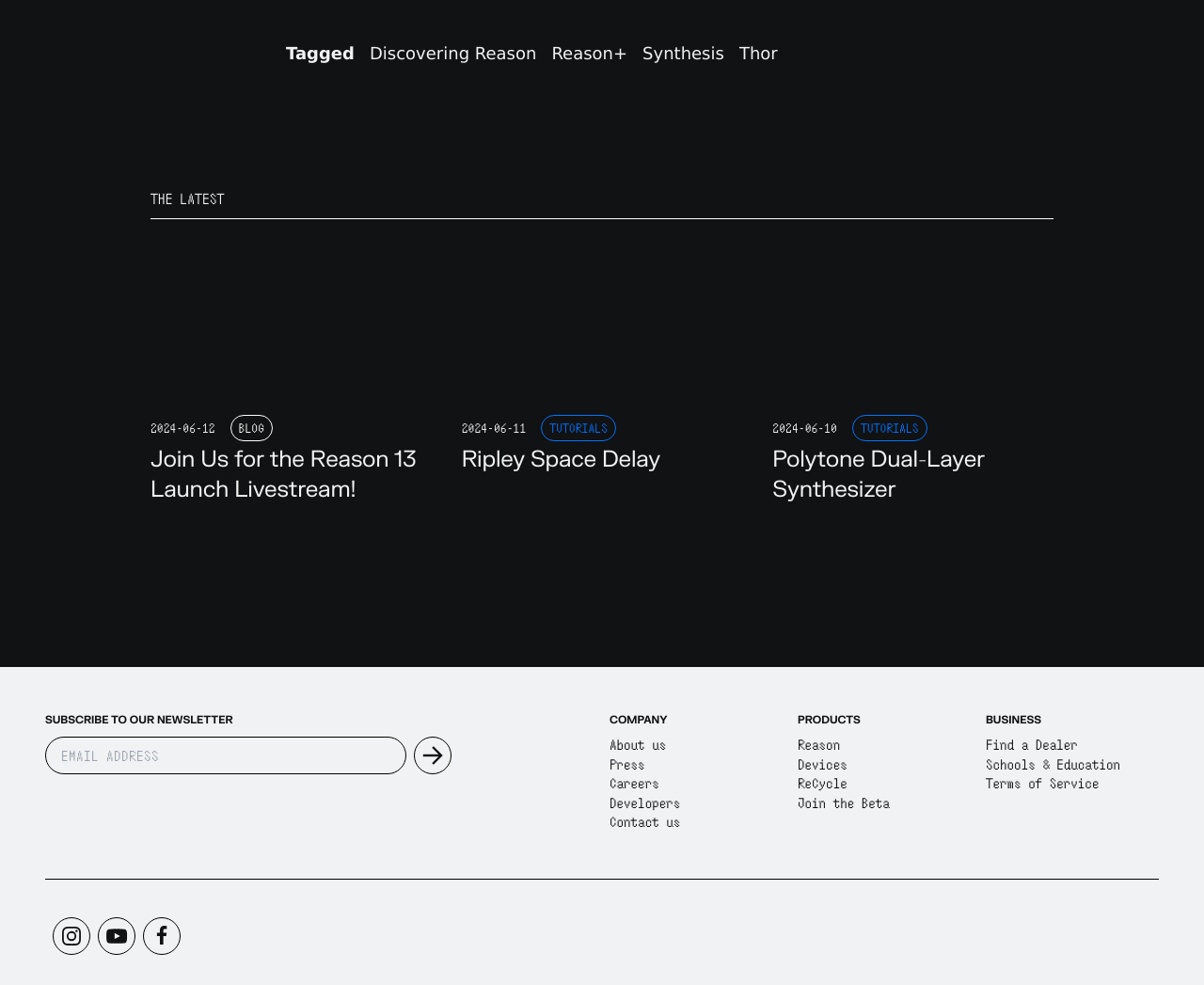Observe the image and answer the following question in detail: What is the date of the 'Join Us for the Reason 13 Launch Livestream!' post?

The date of the post can be found next to the 'Join Us for the Reason 13 Launch Livestream!' link, which says '2024-06-12'.